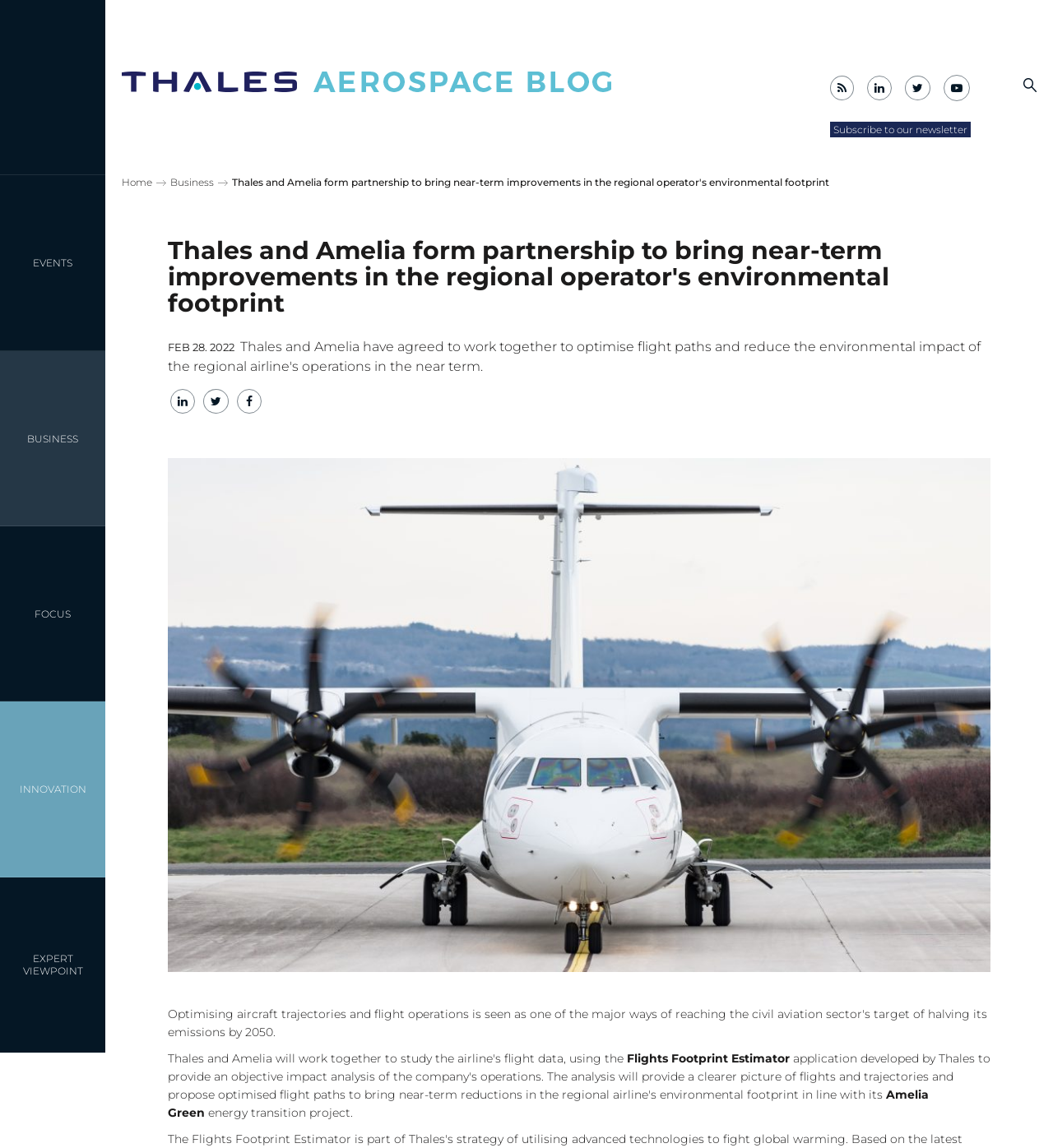Please locate the bounding box coordinates for the element that should be clicked to achieve the following instruction: "Visit the Home page". Ensure the coordinates are given as four float numbers between 0 and 1, i.e., [left, top, right, bottom].

[0.116, 0.154, 0.145, 0.164]